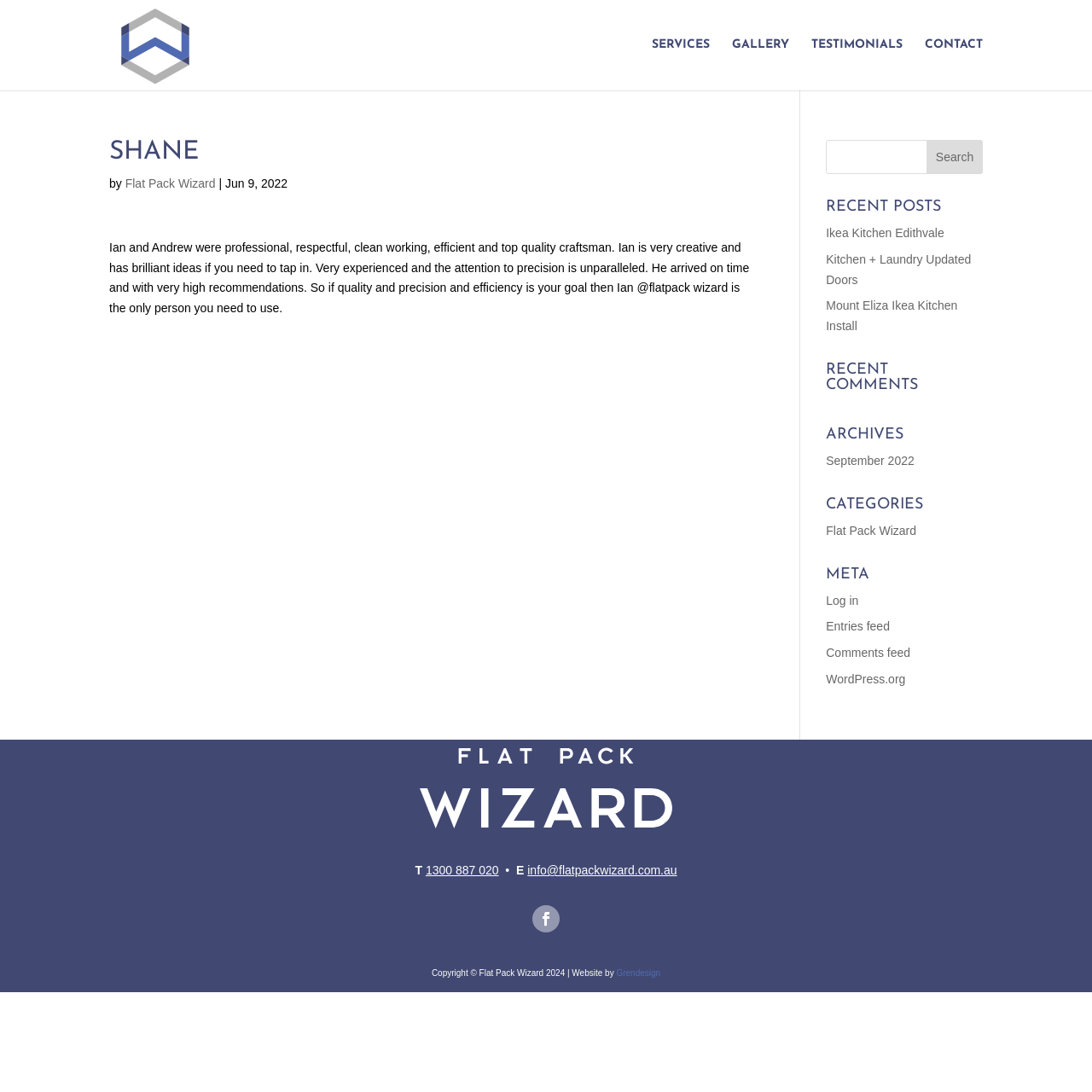Please specify the coordinates of the bounding box for the element that should be clicked to carry out this instruction: "visit the 'mirror cleaning' page". The coordinates must be four float numbers between 0 and 1, formatted as [left, top, right, bottom].

None